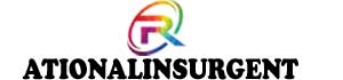Describe every aspect of the image in depth.

This image showcases the logo of "Rationalinsurgent," prominently featuring the stylized letters "FR" in vibrant colors, suggesting a modern and dynamic approach to media and news. Below the emblem, the word "ATIONALINSURGENT" is displayed in bold, black typography, emphasizing the brand name. This logo represents a platform focused on delivering the latest news and insights, particularly related to significant events and trends such as the recent tragic incident in Baja California. The design combines elements of creativity and clarity, making it easily recognizable in the digital landscape.